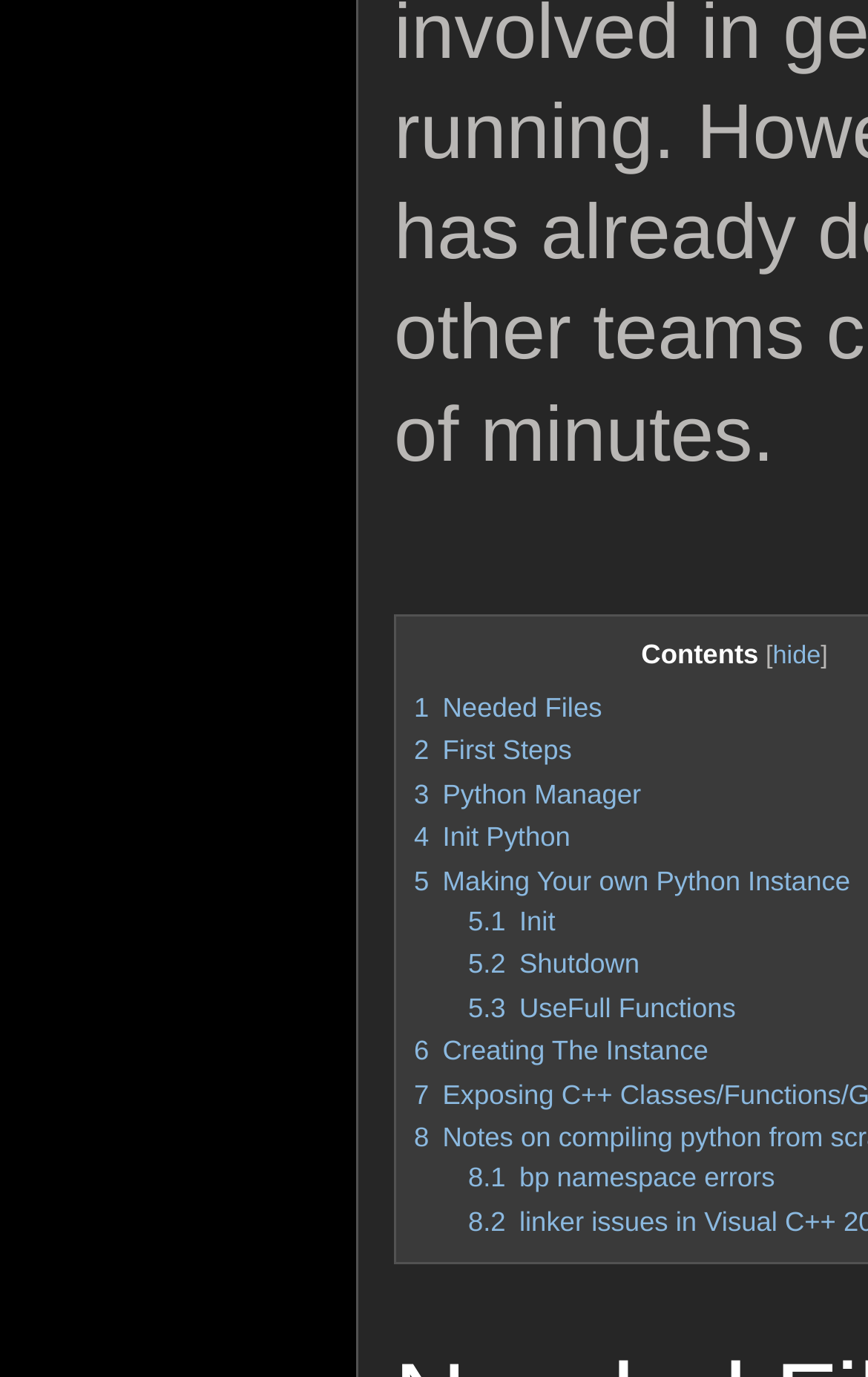What is the last link in the '5 Making Your own Python Instance' section?
Look at the image and respond with a one-word or short-phrase answer.

5.3 UseFull Functions